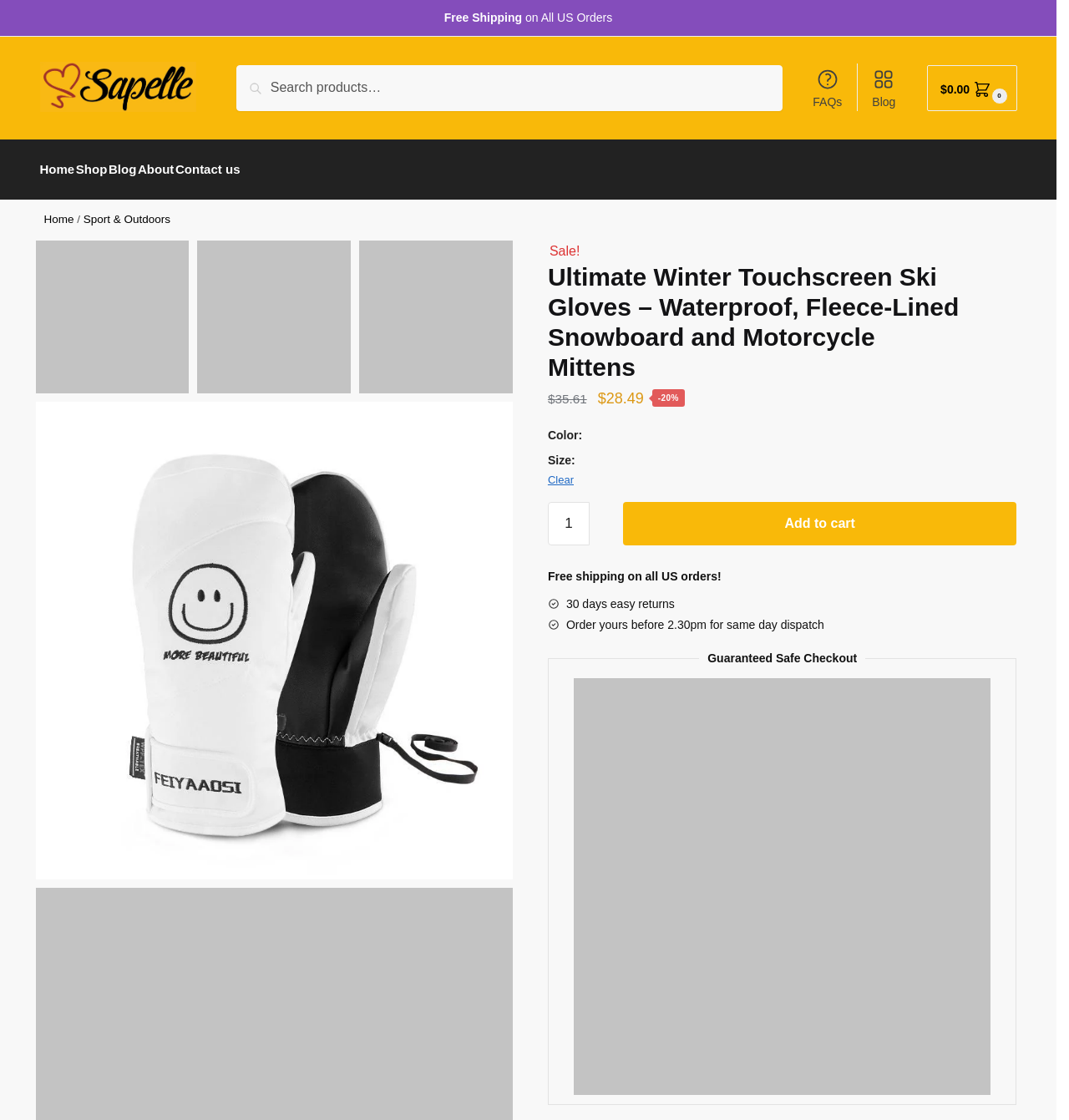Bounding box coordinates are to be given in the format (top-left x, top-left y, bottom-right x, bottom-right y). All values must be floating point numbers between 0 and 1. Provide the bounding box coordinate for the UI element described as: Local Patch

None